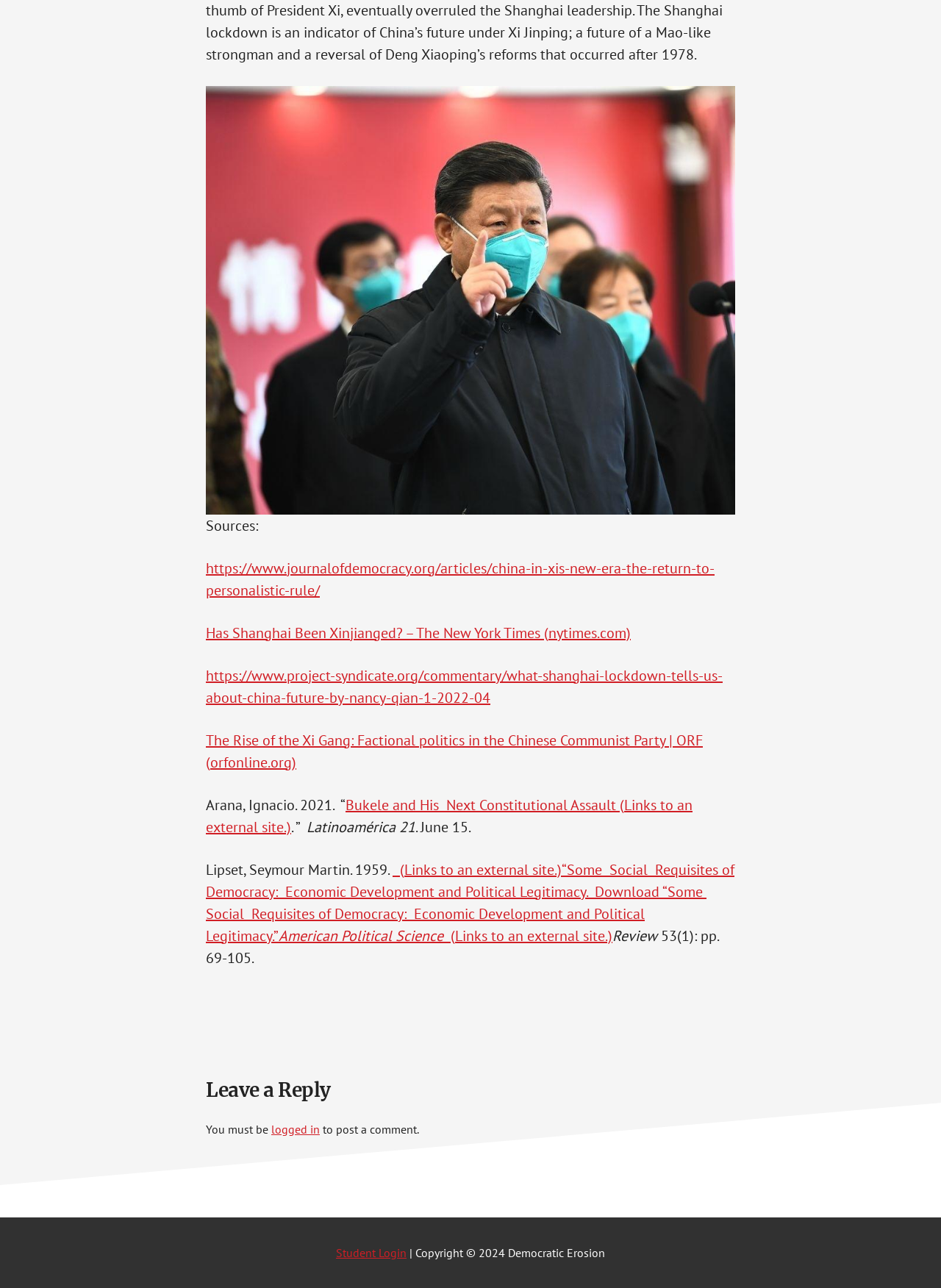Show the bounding box coordinates of the region that should be clicked to follow the instruction: "Visit the New York Times article."

[0.219, 0.484, 0.67, 0.499]